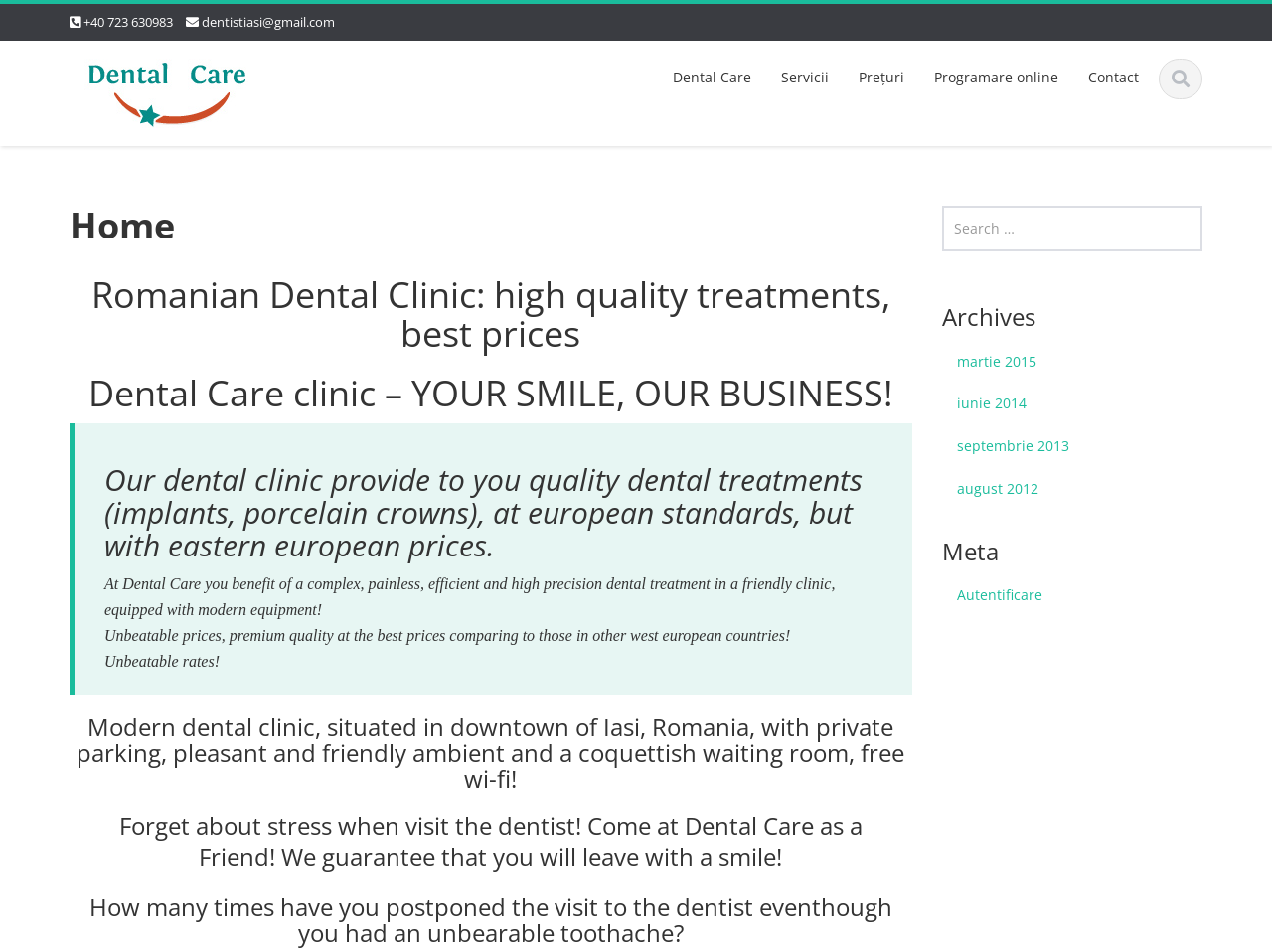Please give the bounding box coordinates of the area that should be clicked to fulfill the following instruction: "Search the website". The coordinates should be in the format of four float numbers from 0 to 1, i.e., [left, top, right, bottom].

[0.74, 0.216, 0.945, 0.264]